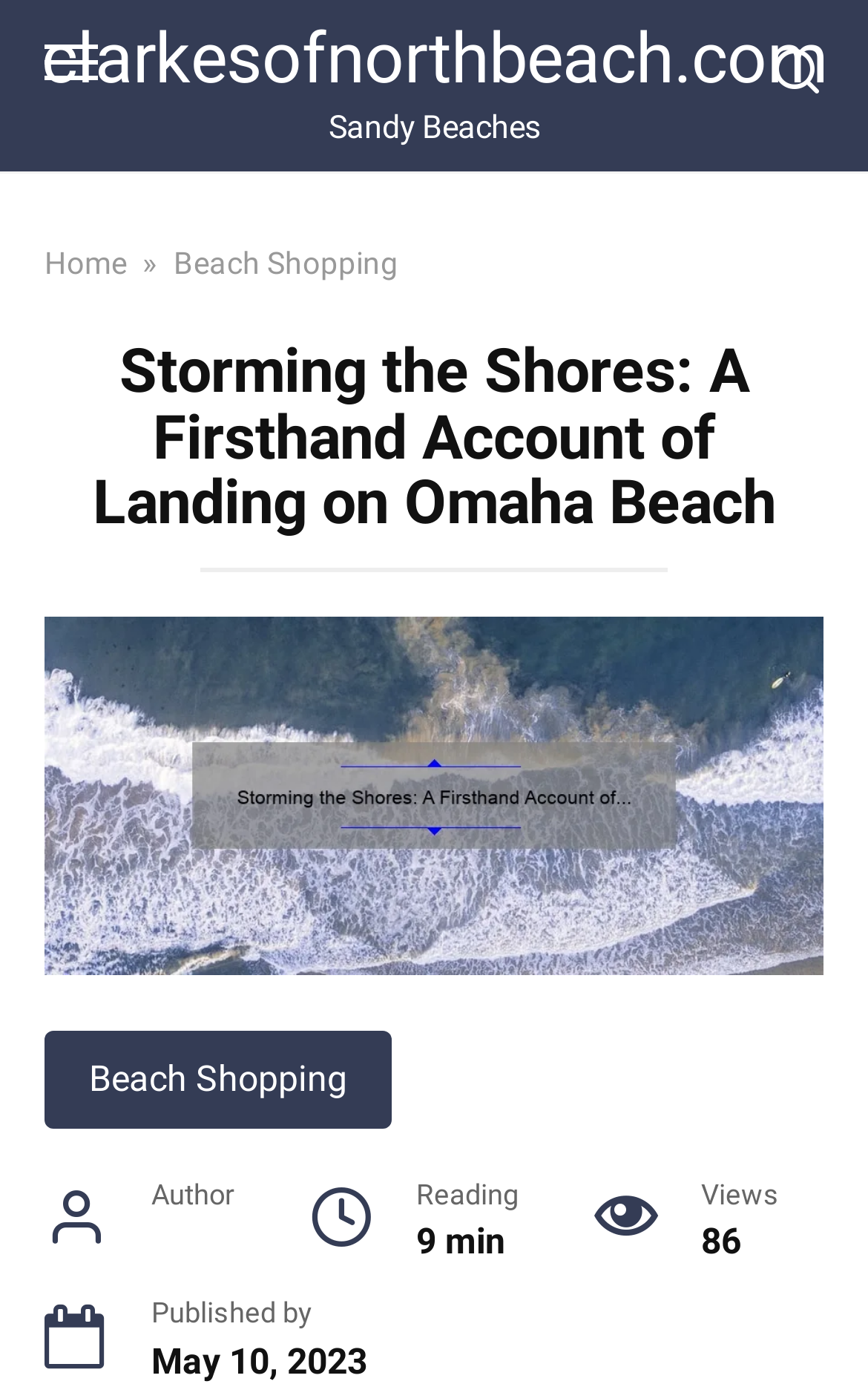Explain the webpage's design and content in an elaborate manner.

The webpage is about a firsthand account of landing on Omaha Beach during World War II. At the top, there is a link to the website "clarkesofnorthbeach.com" and a static text "Sandy Beaches". Below this, there is a navigation menu with links to "Home", "Beach Shopping", and other pages, separated by a "»" symbol.

The main content of the webpage is a heading that reads "Storming the Shores: A Firsthand Account of Landing on Omaha Beach". This heading spans almost the entire width of the page.

On the lower half of the page, there are several static texts and links. On the left side, there are texts "Author", "Published by", and a date "May 10, 2023". On the right side, there are texts "Reading", "9 min", "Views", and "86". There is also a link to "Beach Shopping" at the bottom of the page.

Overall, the webpage appears to be a blog post or article about a historical event, with a clear title and navigation menu at the top, and metadata about the author and publication date at the bottom.